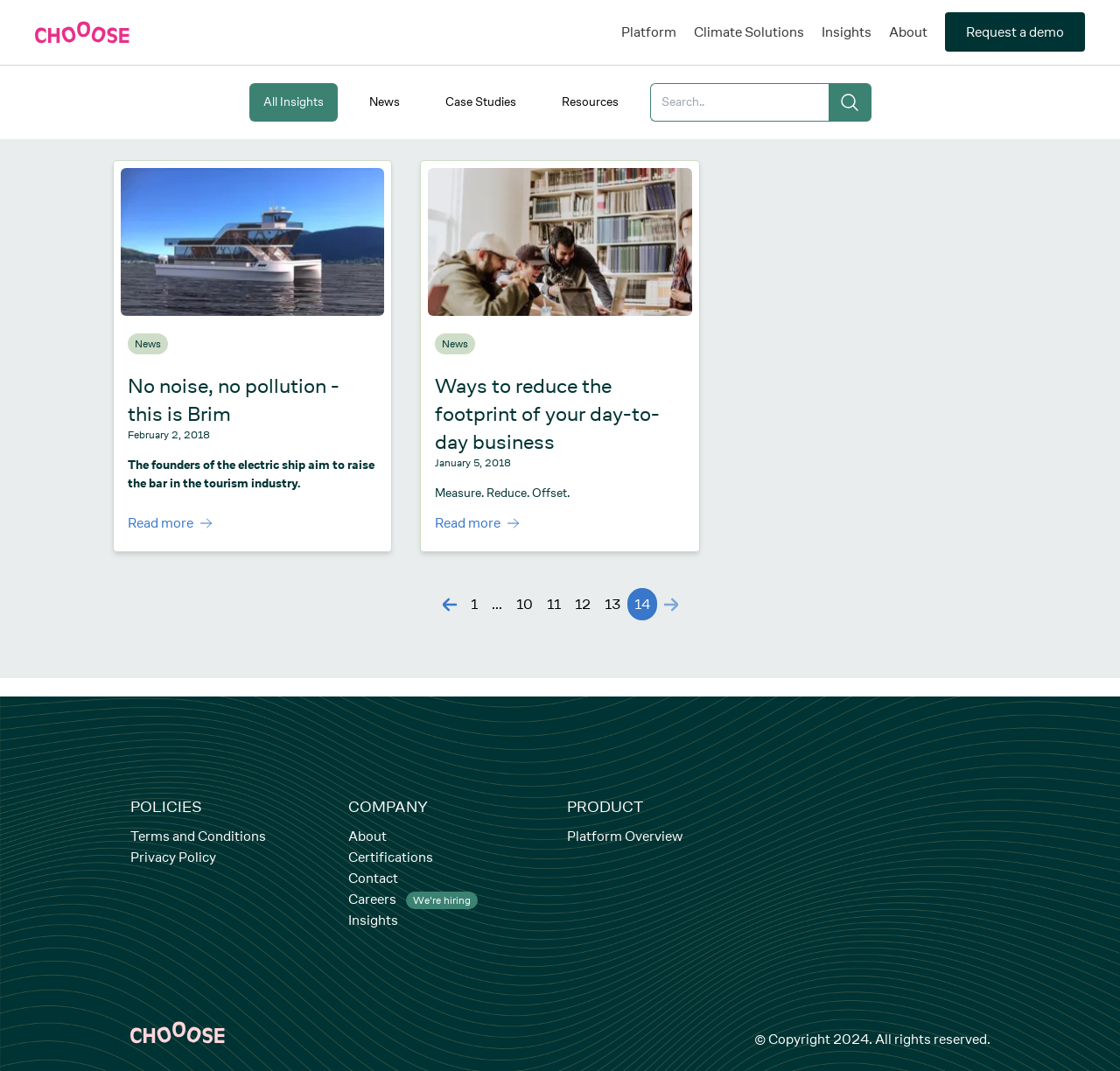What is the purpose of the 'Request a demo' link?
Answer with a single word or phrase, using the screenshot for reference.

To request a demo of the platform